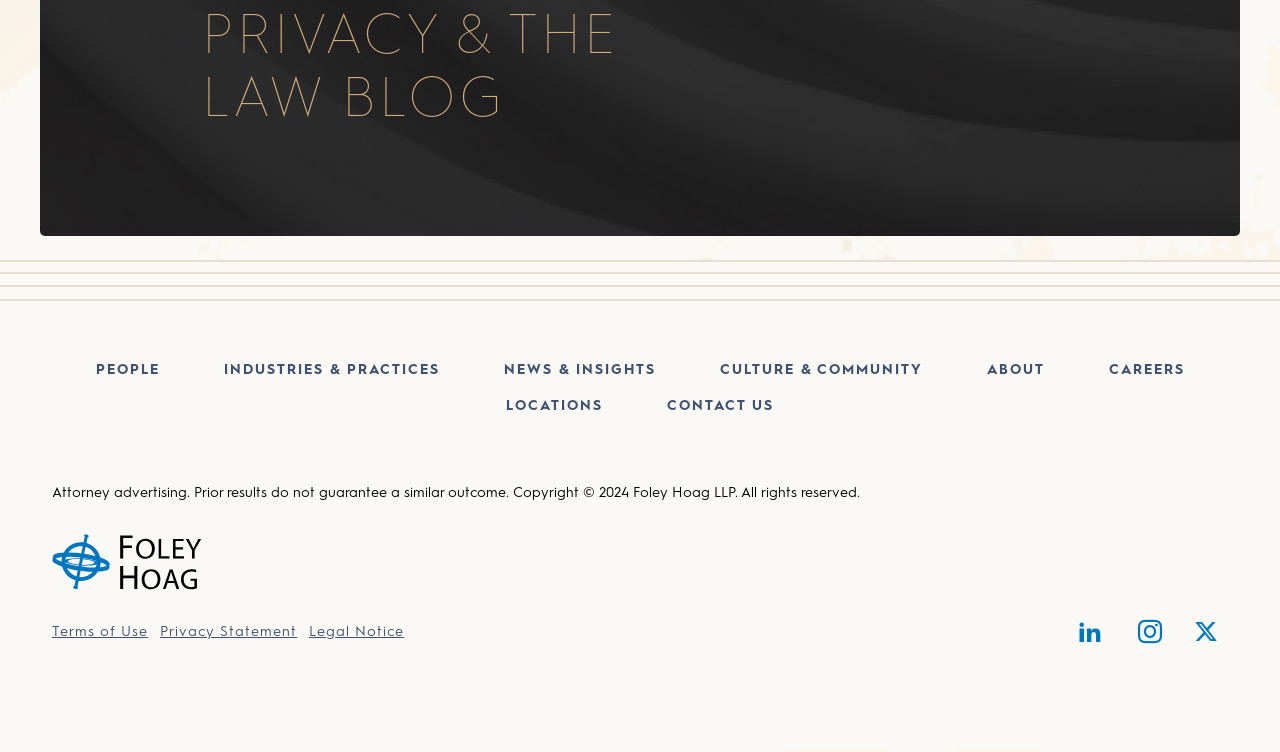Refer to the image and provide an in-depth answer to the question:
What is the name of the law firm?

I found the name of the law firm by looking at the logo link with the text 'Foley Hoag Logo' and its corresponding image description, which suggests that the logo belongs to Foley Hoag LLP.